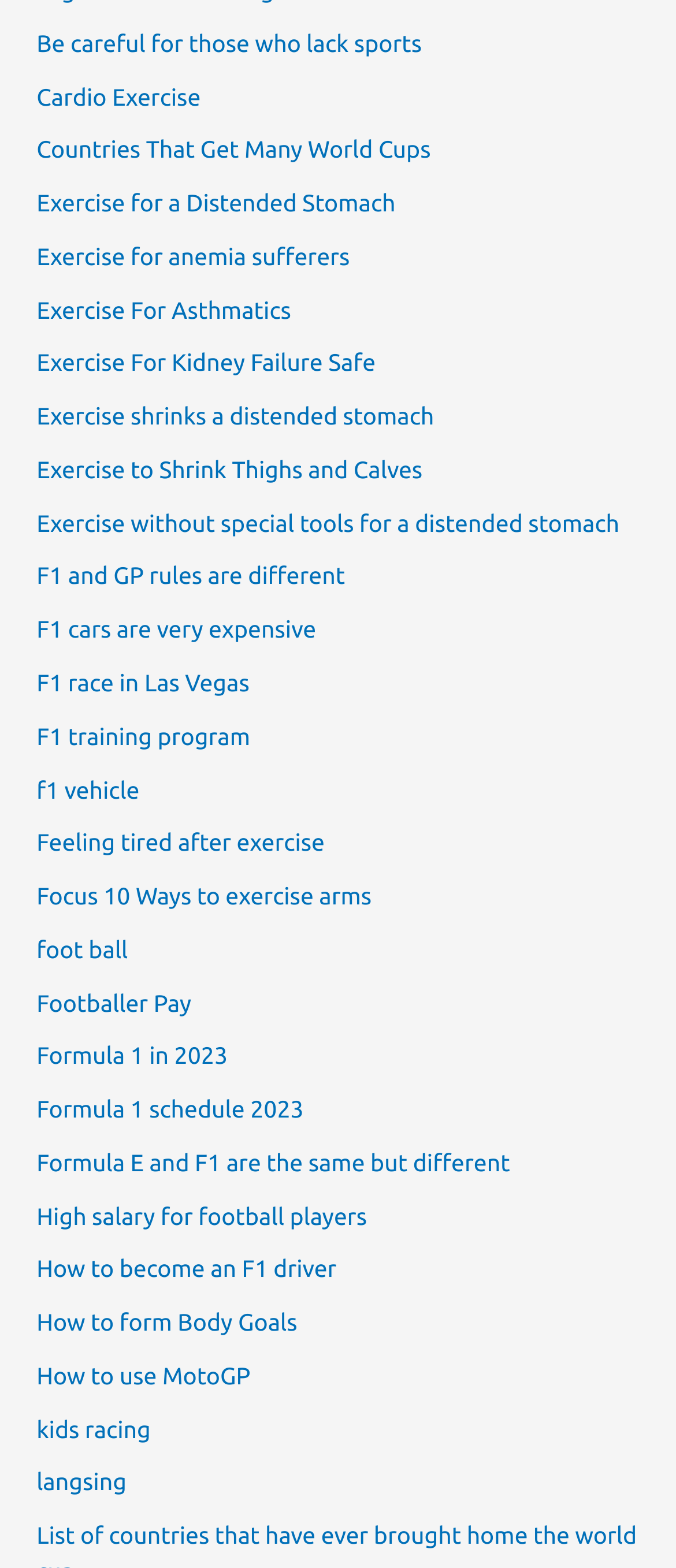What is the topic of the first link?
From the image, provide a succinct answer in one word or a short phrase.

Sports